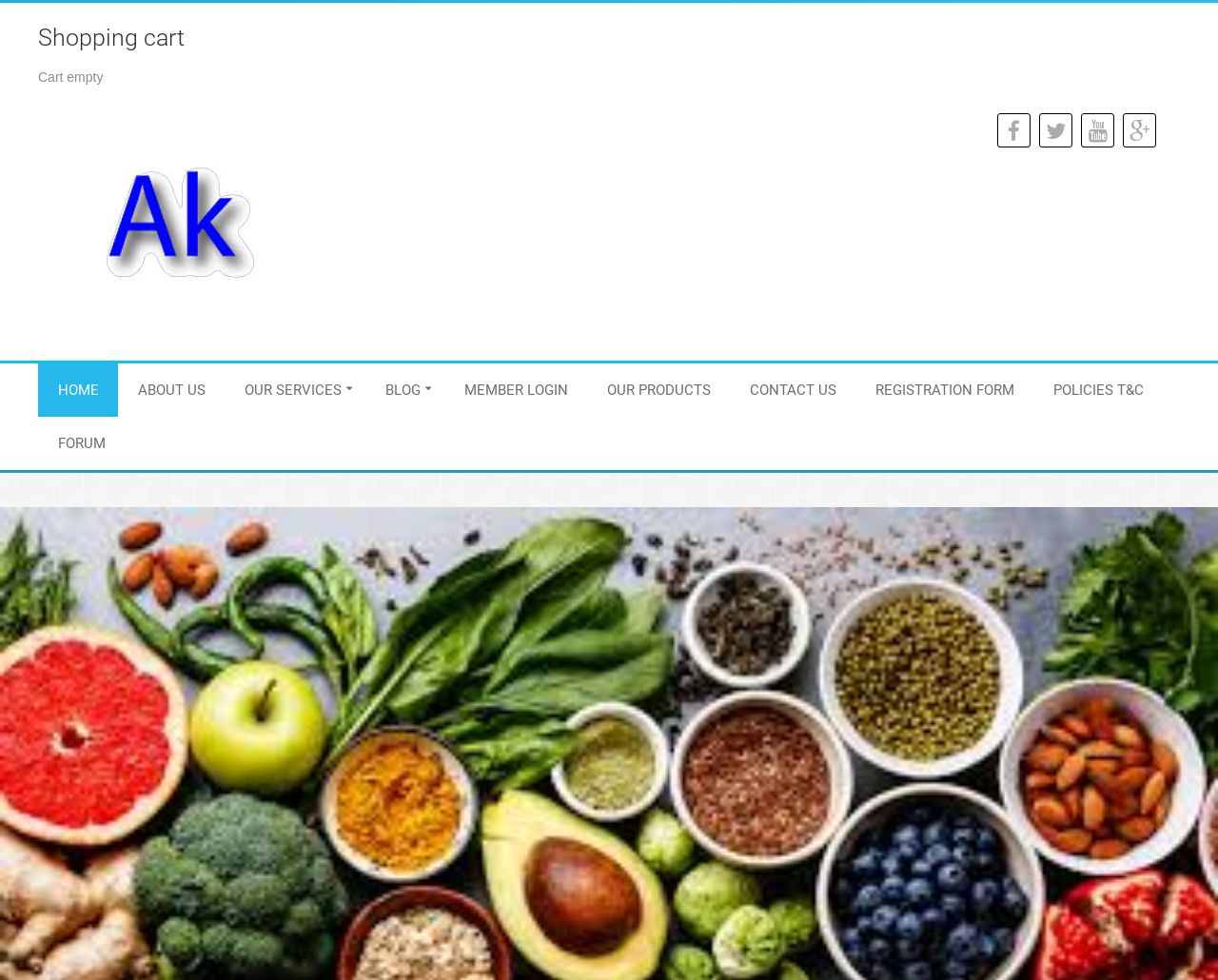Please predict the bounding box coordinates of the element's region where a click is necessary to complete the following instruction: "Go to home page". The coordinates should be represented by four float numbers between 0 and 1, i.e., [left, top, right, bottom].

[0.032, 0.371, 0.097, 0.425]